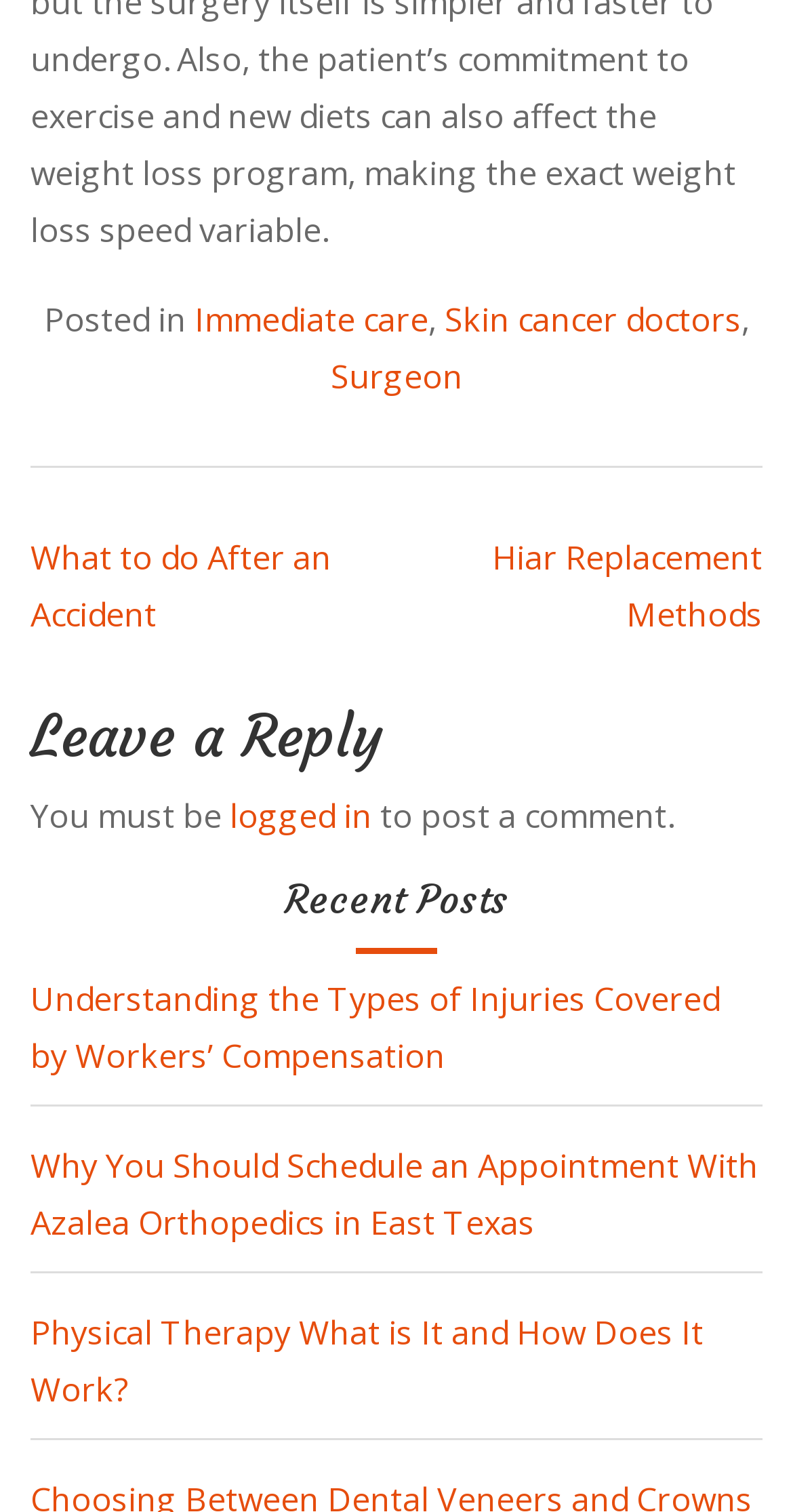Please find and report the bounding box coordinates of the element to click in order to perform the following action: "Log in to post a comment". The coordinates should be expressed as four float numbers between 0 and 1, in the format [left, top, right, bottom].

[0.29, 0.525, 0.469, 0.555]